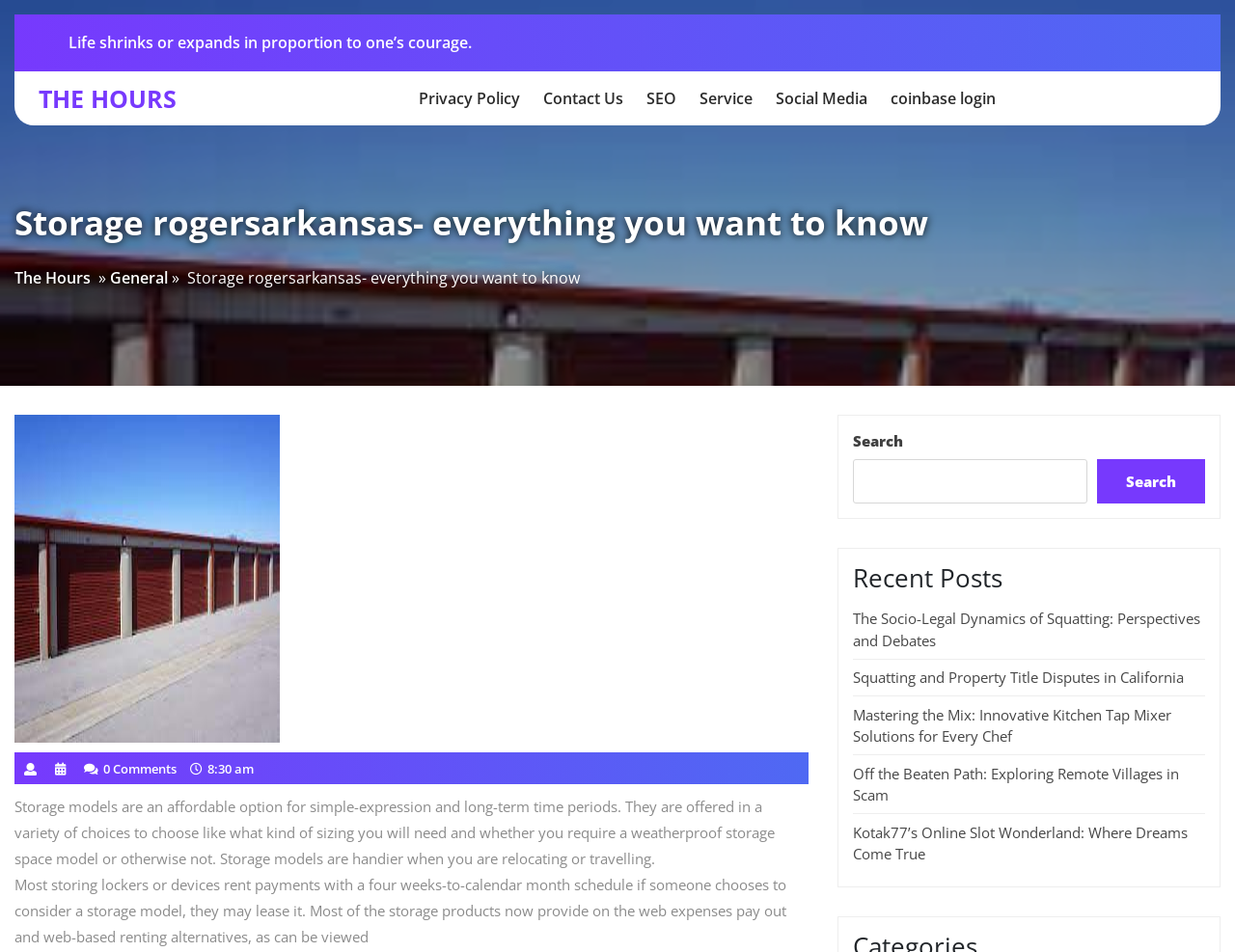Give a one-word or short-phrase answer to the following question: 
What is the quote at the top of the page?

Life shrinks or expands in proportion to one’s courage.